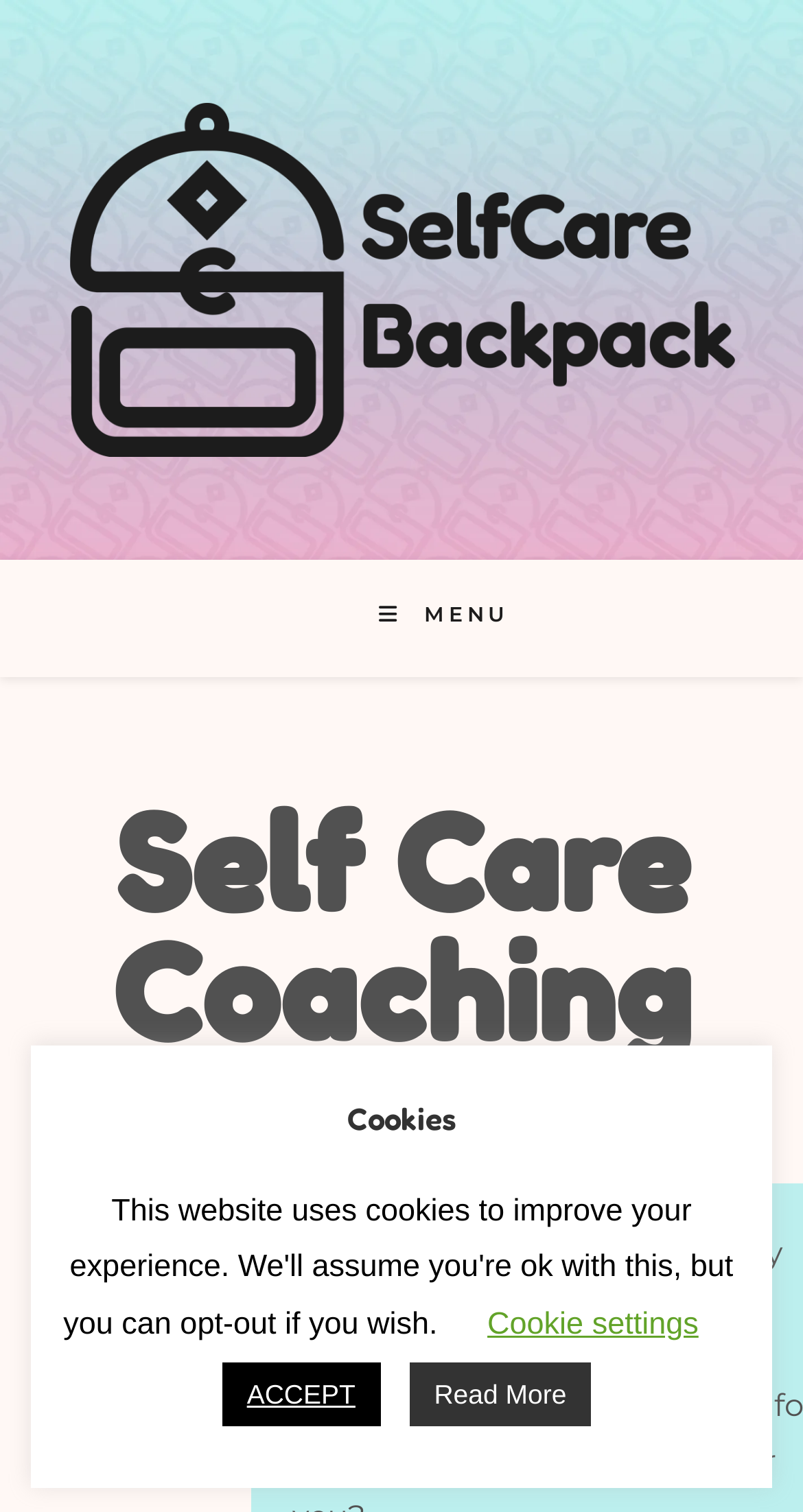Answer the following query concisely with a single word or phrase:
How many buttons are there on the webpage?

2